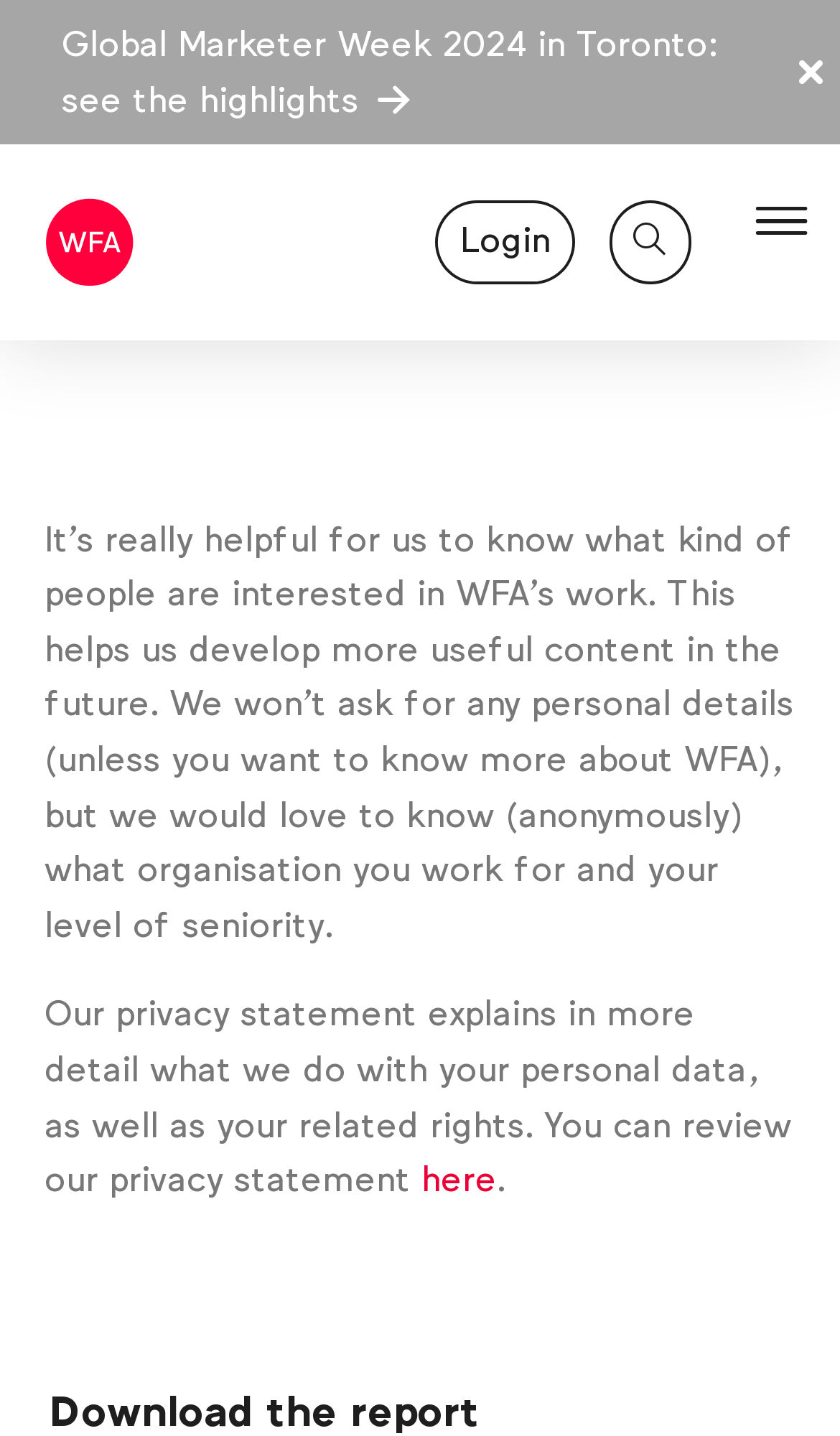What is the organization mentioned on the page?
Please give a detailed and elaborate explanation in response to the question.

I found the answer by looking at the link element with the text 'WFA' which is accompanied by an image with the same text. This suggests that WFA is the organization being referred to.